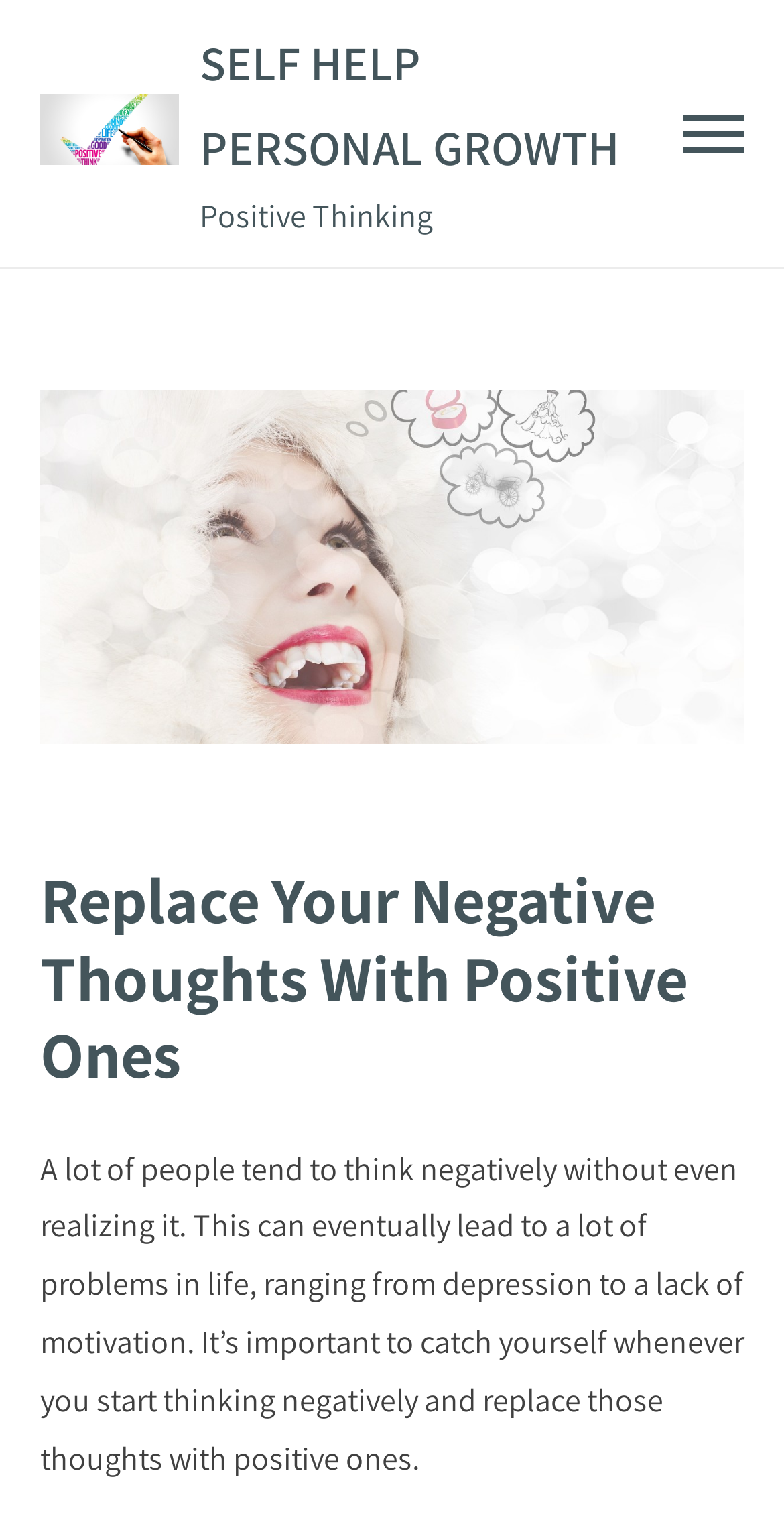From the details in the image, provide a thorough response to the question: What is the main topic of this webpage?

Based on the webpage structure, I can see that the main topic is 'Positive Thinking' as it is mentioned in the StaticText element with coordinates [0.255, 0.128, 0.552, 0.156]. This element is a direct child of the Root Element, indicating its importance on the webpage.